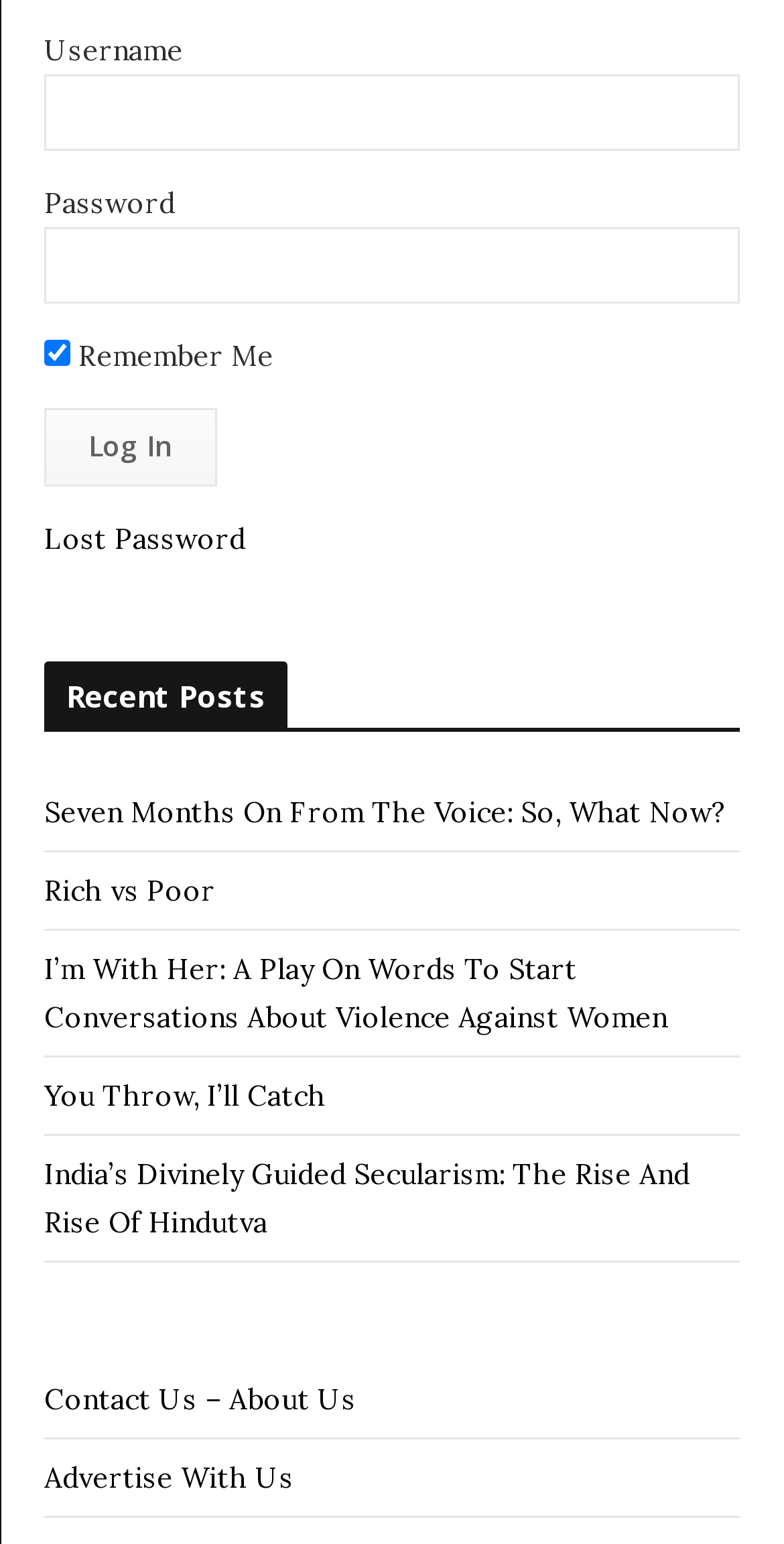Identify the bounding box coordinates of the area you need to click to perform the following instruction: "View Lexington Location".

None